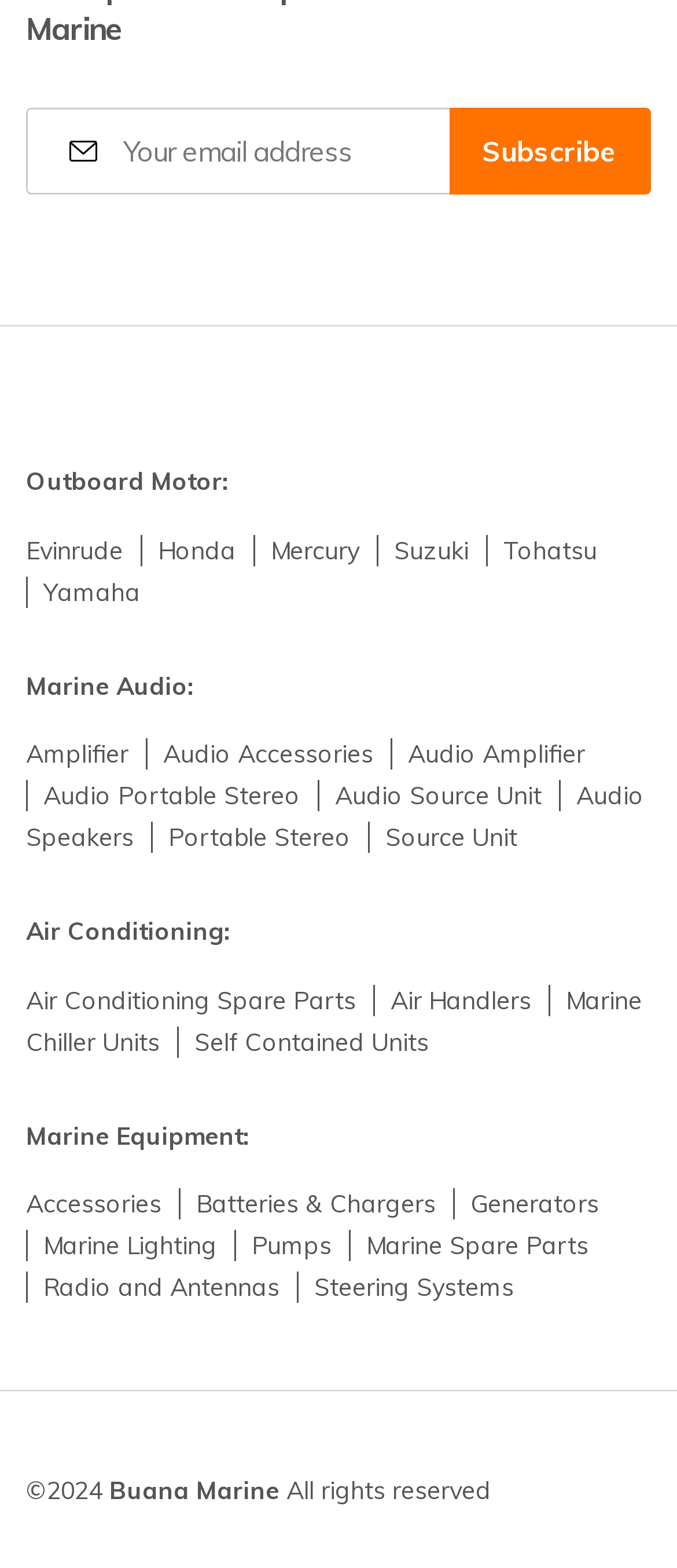Find and provide the bounding box coordinates for the UI element described with: "Menu".

None